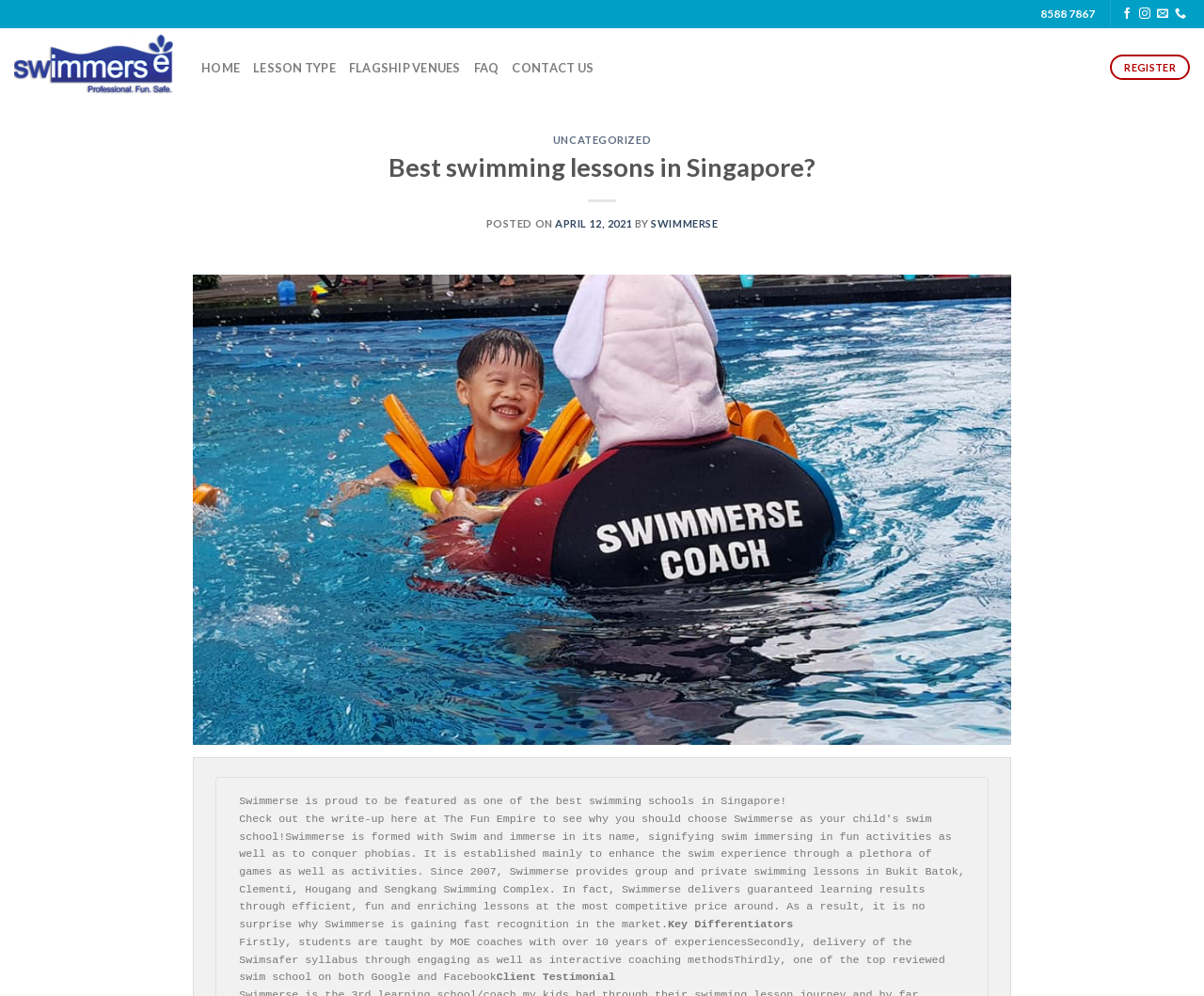What is the phone number of Swimmerse Swim School?
Give a one-word or short-phrase answer derived from the screenshot.

8588 7867